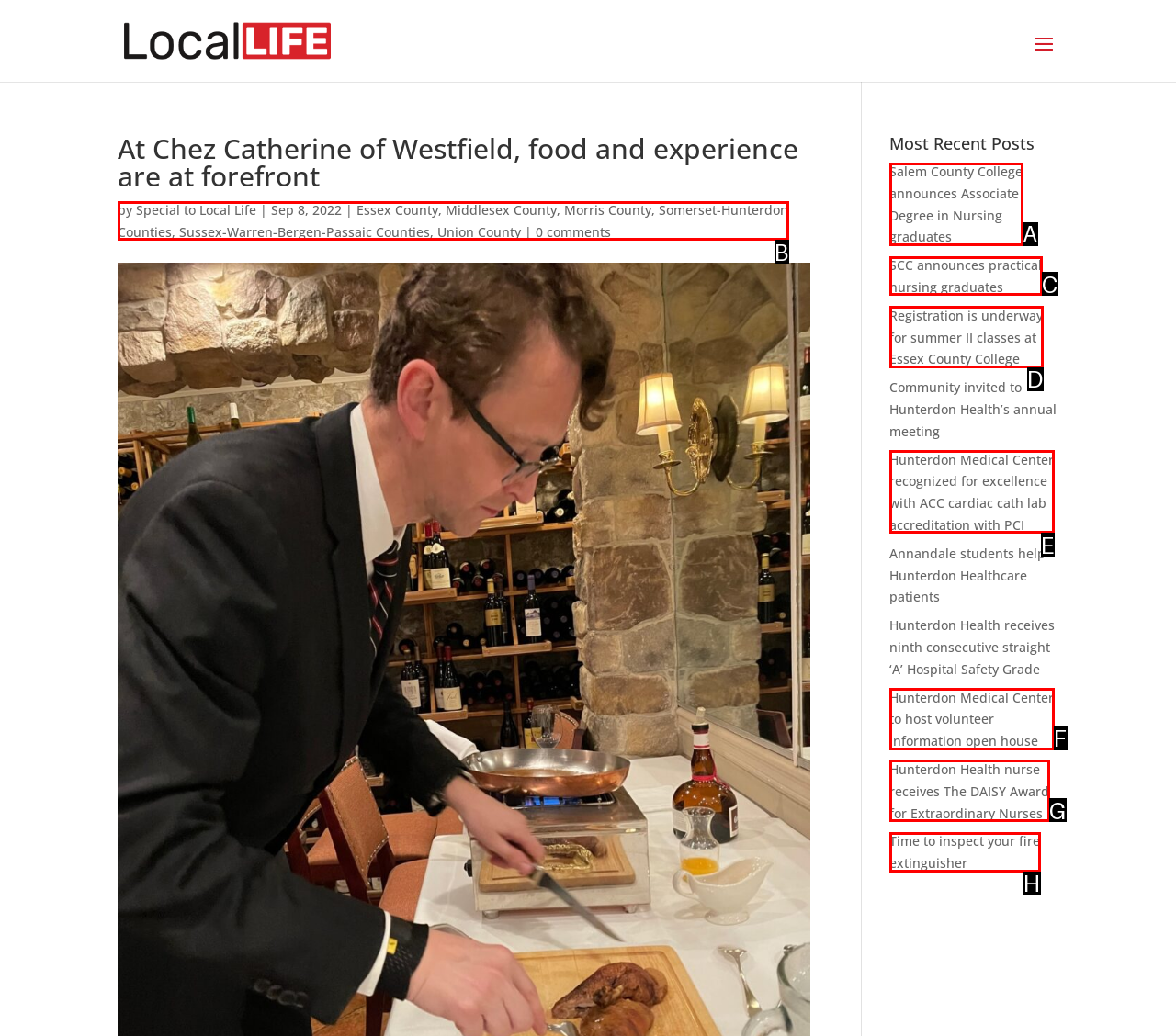Select the letter of the HTML element that best fits the description: Somerset-Hunterdon Counties
Answer with the corresponding letter from the provided choices.

B